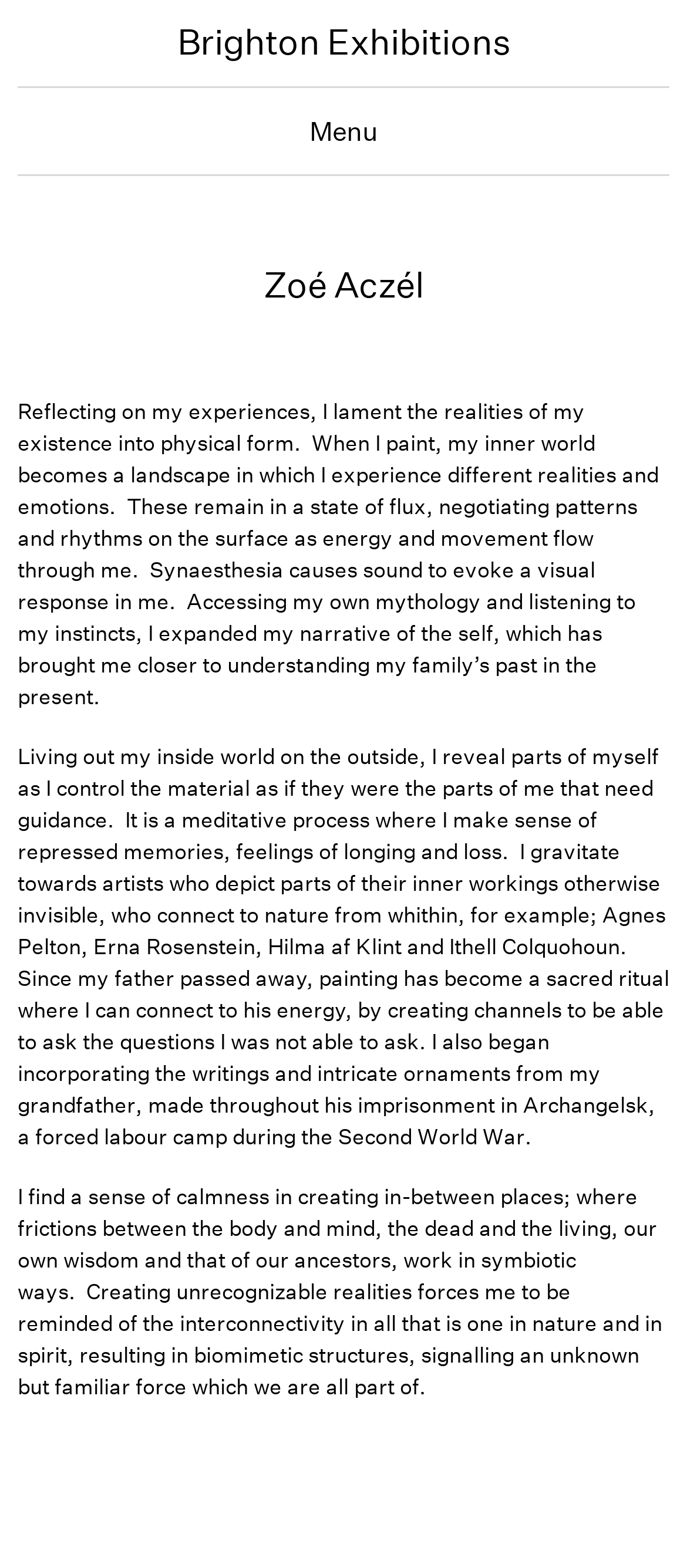From the screenshot, find the bounding box of the UI element matching this description: "Brighton Exhibitions". Supply the bounding box coordinates in the form [left, top, right, bottom], each a float between 0 and 1.

[0.258, 0.013, 0.742, 0.04]